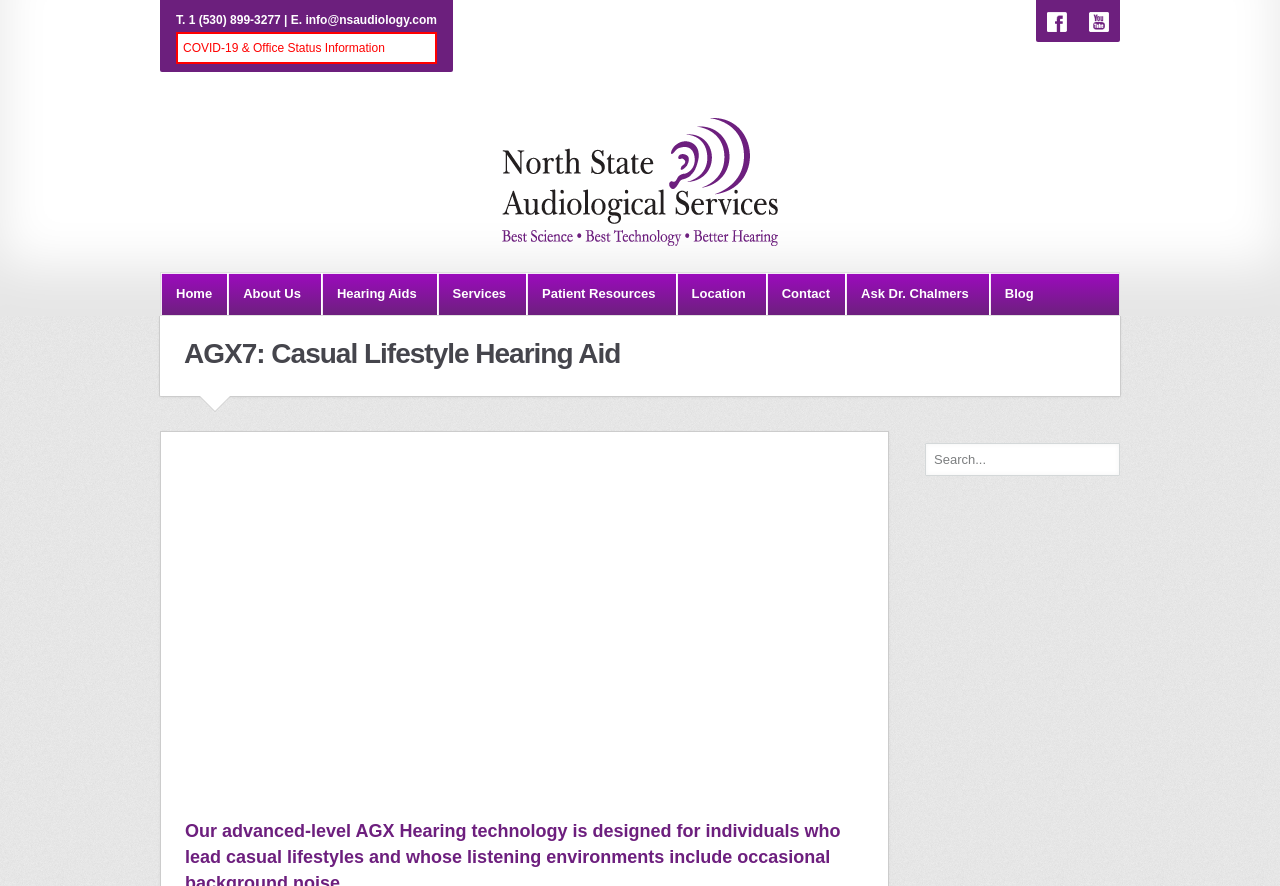Give an in-depth explanation of the webpage layout and content.

The webpage is about North State Audiological Services, a certified audiology practice in Chico, CA. At the top left, there is a brief contact information section with a phone number and email address. Next to it, there is a link to COVID-19 and office status information. On the top right, there are social media links to Facebook and YouTube.

Below the contact information, there is a prominent logo of North State Audiological Services, which is an image with a link to the homepage. Underneath the logo, there is a navigation menu with links to various sections of the website, including Home, About Us, Hearing Aids, Services, Patient Resources, Location, Contact, Ask Dr. Chalmers, and Blog.

The main content of the page is focused on AGX7 hearing aids, with a heading that reads "AGX7: Casual Lifestyle Hearing Aid". There is a link to AGX Hearing below the heading. On the right side of the page, there is a search bar with a placeholder text "Search...".